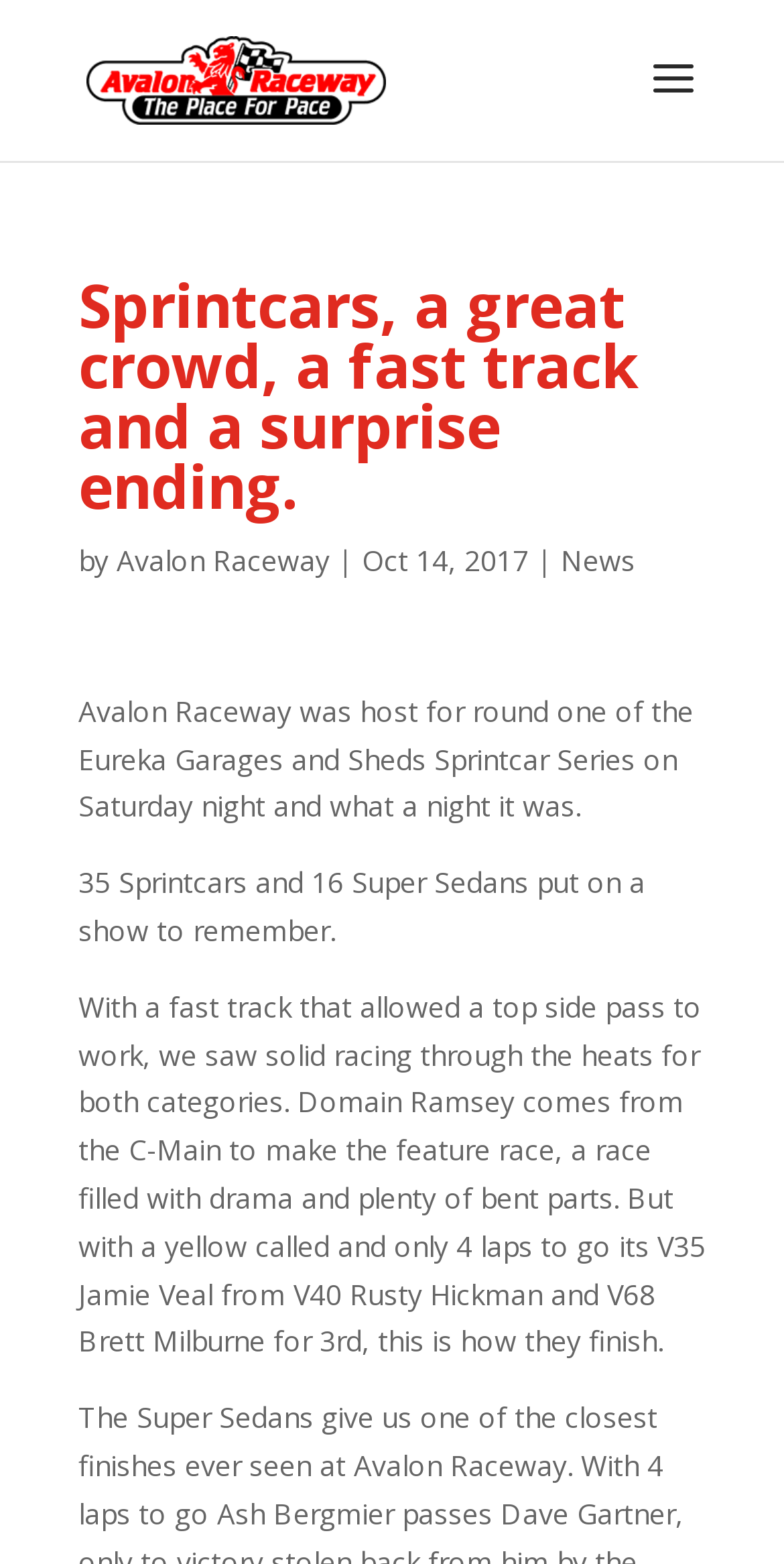How many Super Sedans were there?
Look at the image and answer with only one word or phrase.

16